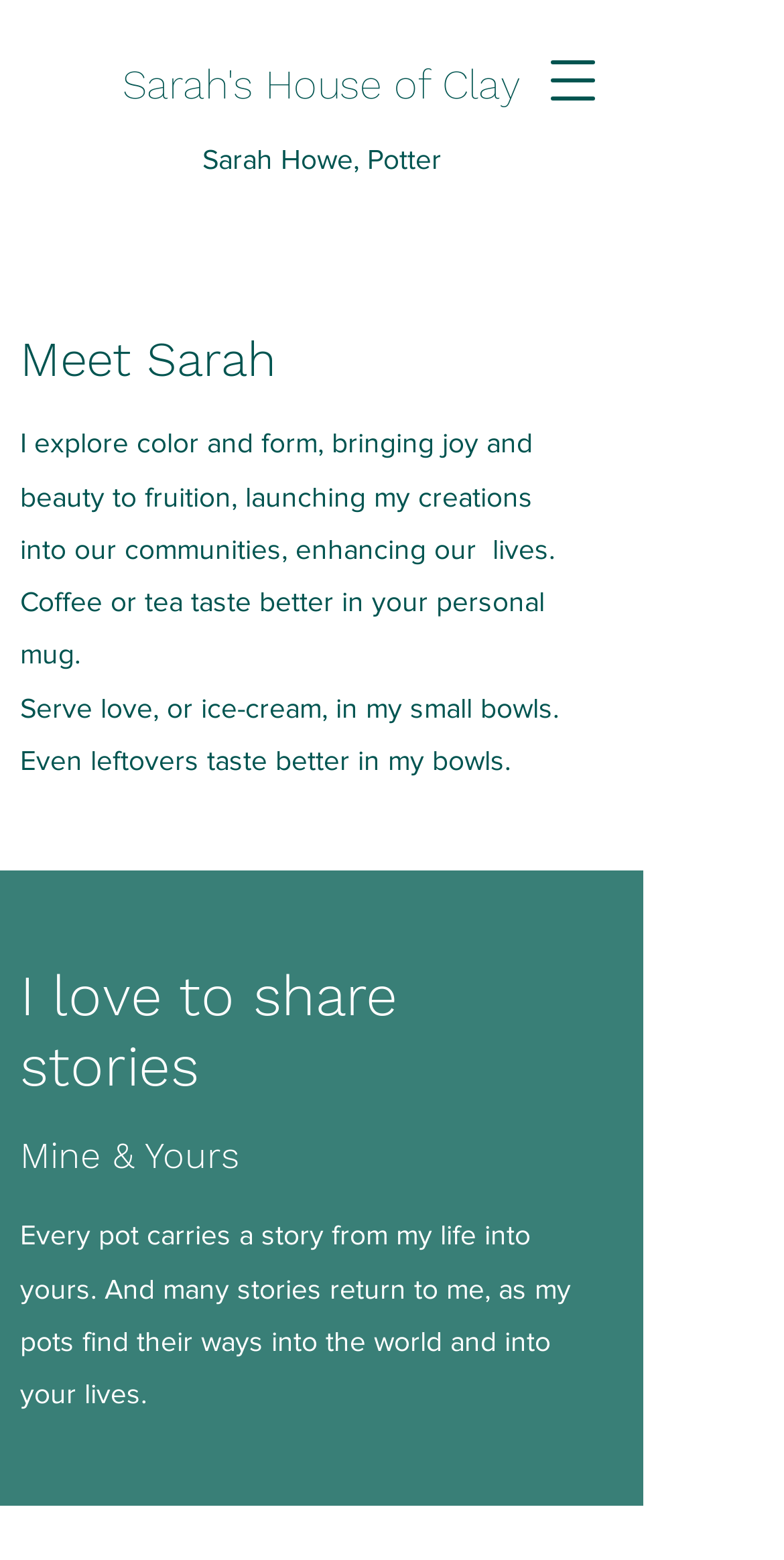Please give a concise answer to this question using a single word or phrase: 
What is the purpose of the personal mug?

Coffee or tea taste better